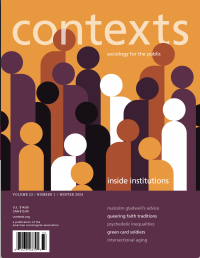Compose an extensive description of the image.

The image features the cover of the publication "Contexts," a sociology magazine aimed at presenting sociological insights to the public. The cover art uses an abstract design of diverse human silhouettes in various colors, symbolizing the rich complexity of social structures. Prominently displayed at the top are the words "contexts" and "sociology for the public," indicating the magazine's mission to make sociological research accessible. Below the title, the issue focuses on "inside institutions," reflecting themes likely explored in this volume. The issue details include "Volume 20, Number 1, Winter 2024," emphasizing its timeliness and relevance in current sociological discourse. The cover also highlights upcoming discussions on topics such as "making gladgeth's advice," "queering faith traditions," "psychoactive inequalities," "green card nativism," and "international aging," suggesting a wide-ranging exploration of contemporary social issues.